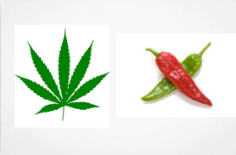Please provide a one-word or short phrase answer to the question:
What is the famous crop of New Mexico?

Chile crop